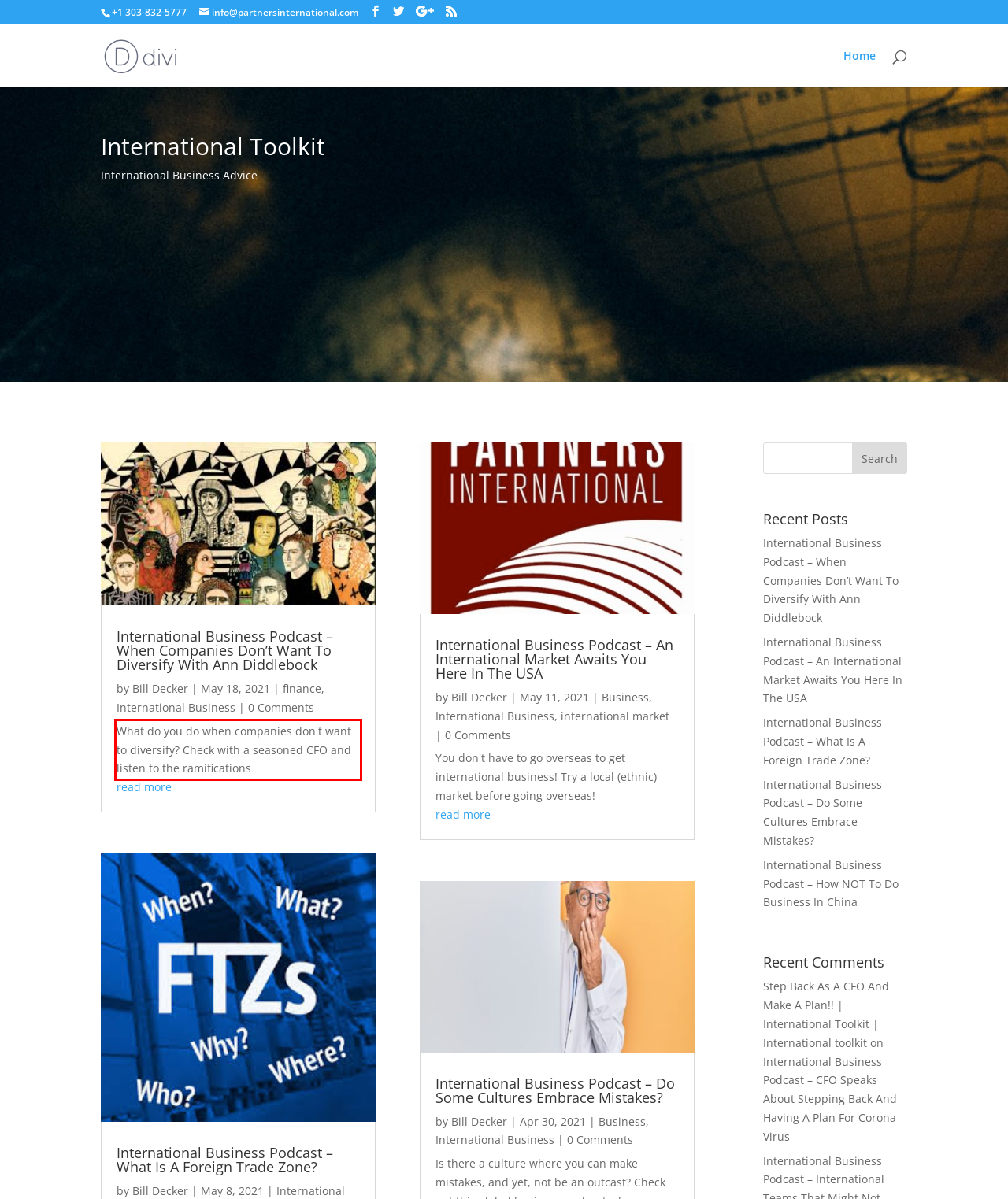Using OCR, extract the text content found within the red bounding box in the given webpage screenshot.

What do you do when companies don't want to diversify? Check with a seasoned CFO and listen to the ramifications